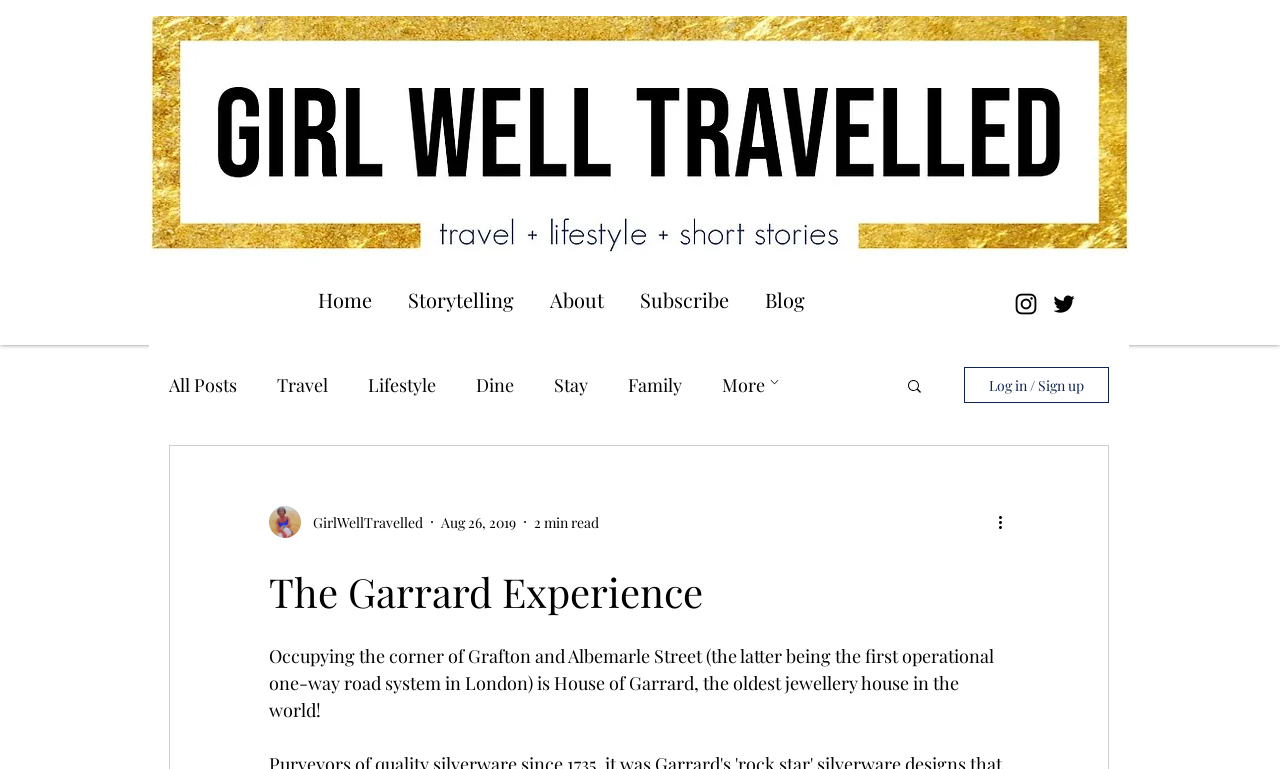Given the element description "About", identify the bounding box of the corresponding UI element.

[0.416, 0.33, 0.486, 0.427]